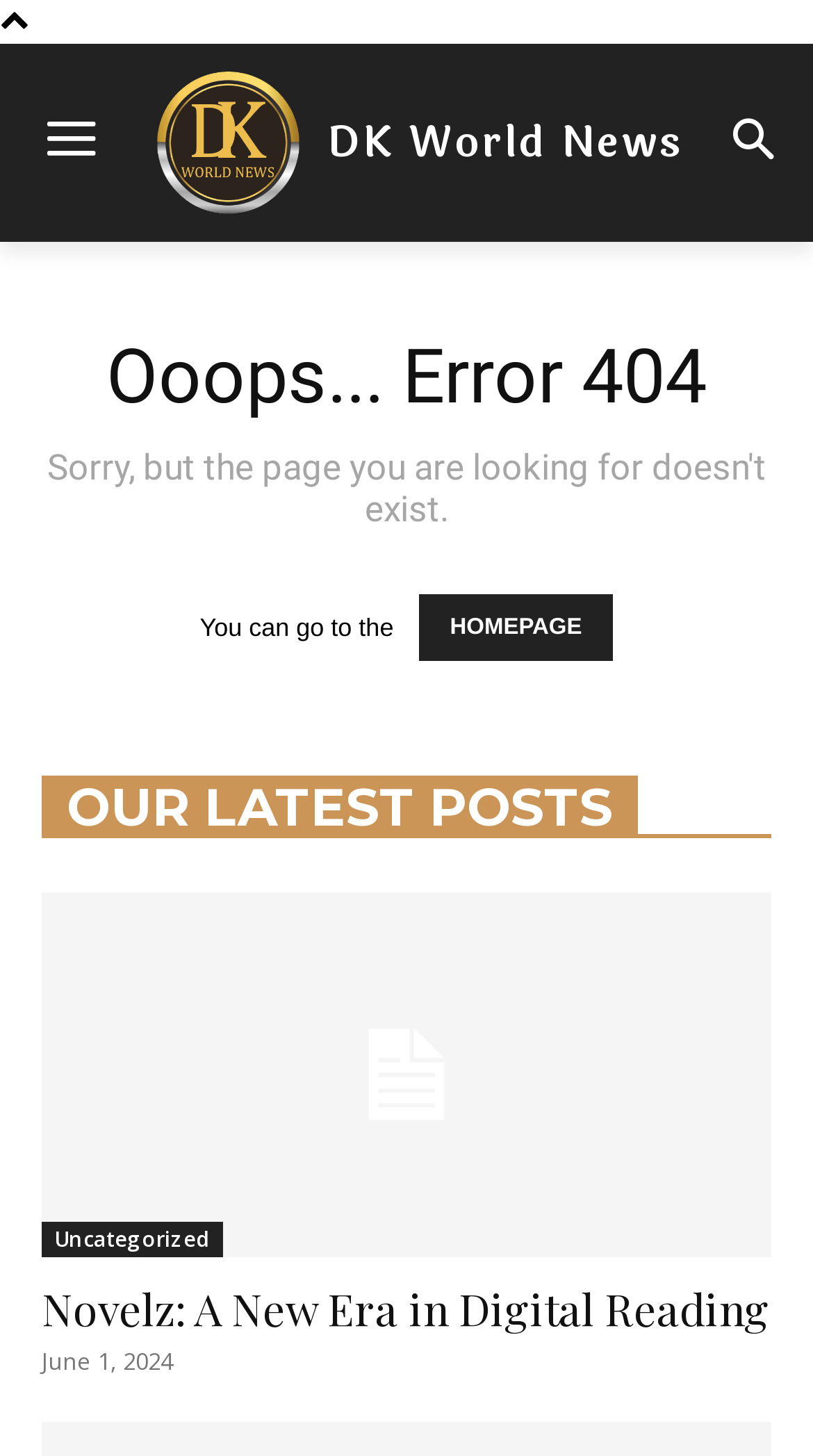Where can I go from this page?
Your answer should be a single word or phrase derived from the screenshot.

HOMEPAGE